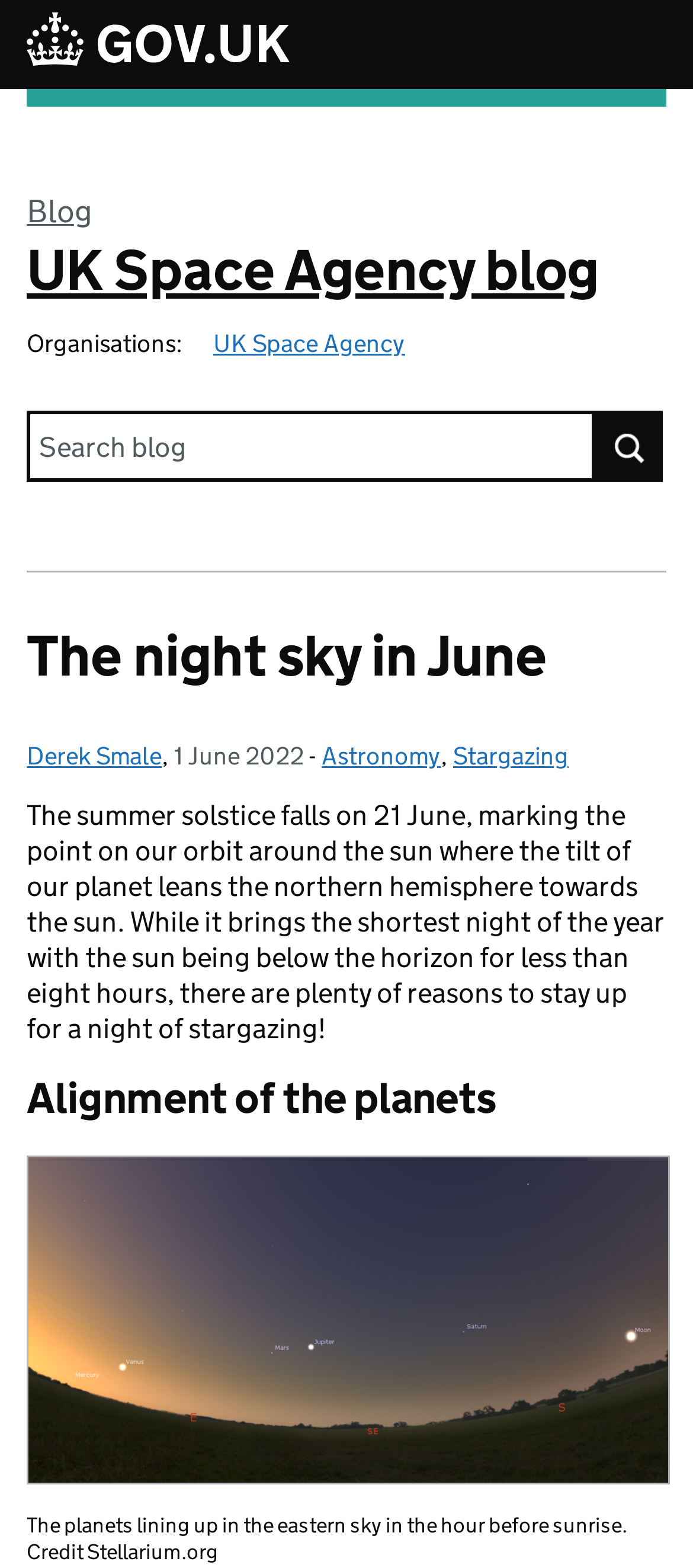Respond to the question below with a concise word or phrase:
What is the name of the blog?

UK Space Agency blog